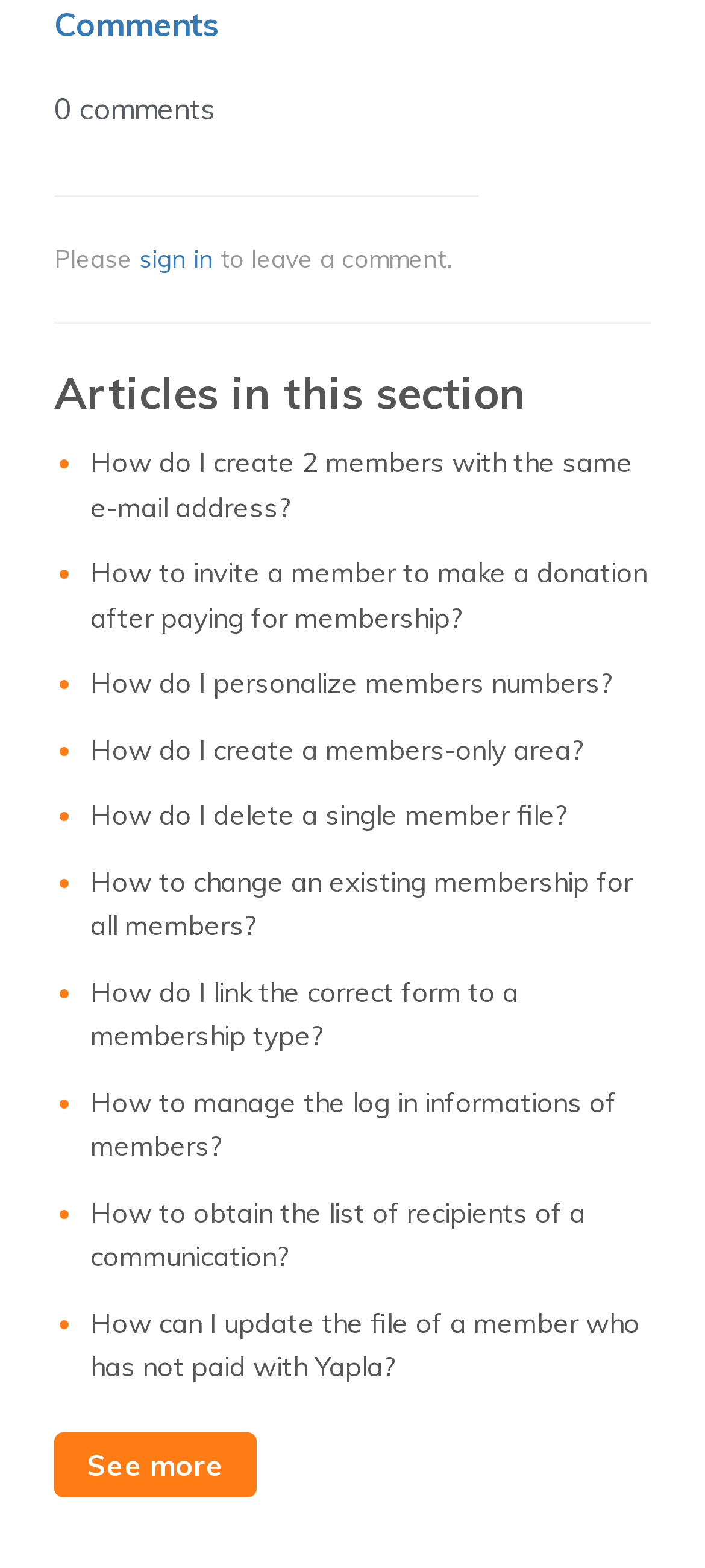Locate the bounding box coordinates of the clickable area needed to fulfill the instruction: "Sign in to leave a comment".

[0.197, 0.155, 0.303, 0.174]